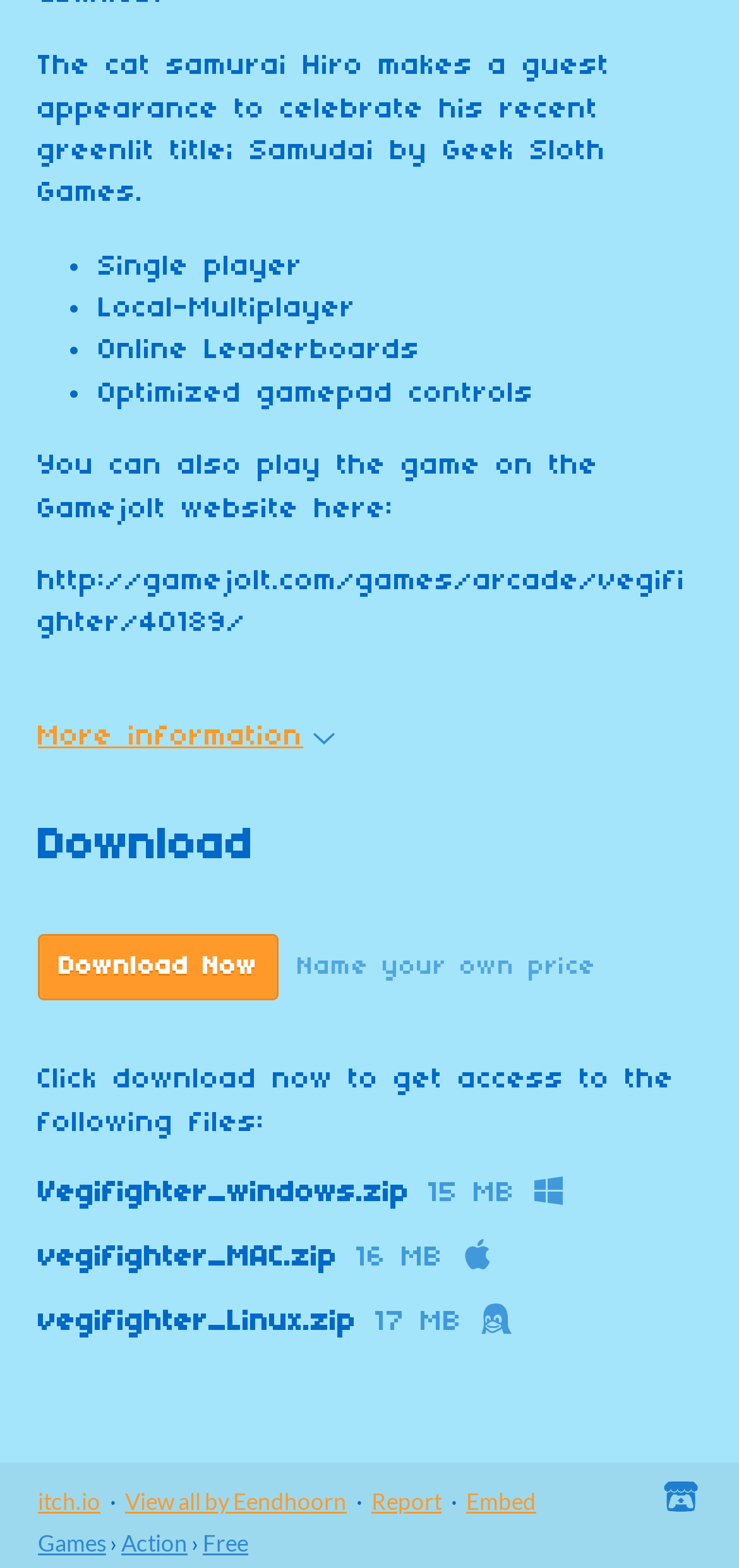Determine the bounding box coordinates of the section I need to click to execute the following instruction: "Go to the Action games category". Provide the coordinates as four float numbers between 0 and 1, i.e., [left, top, right, bottom].

[0.164, 0.975, 0.254, 0.993]